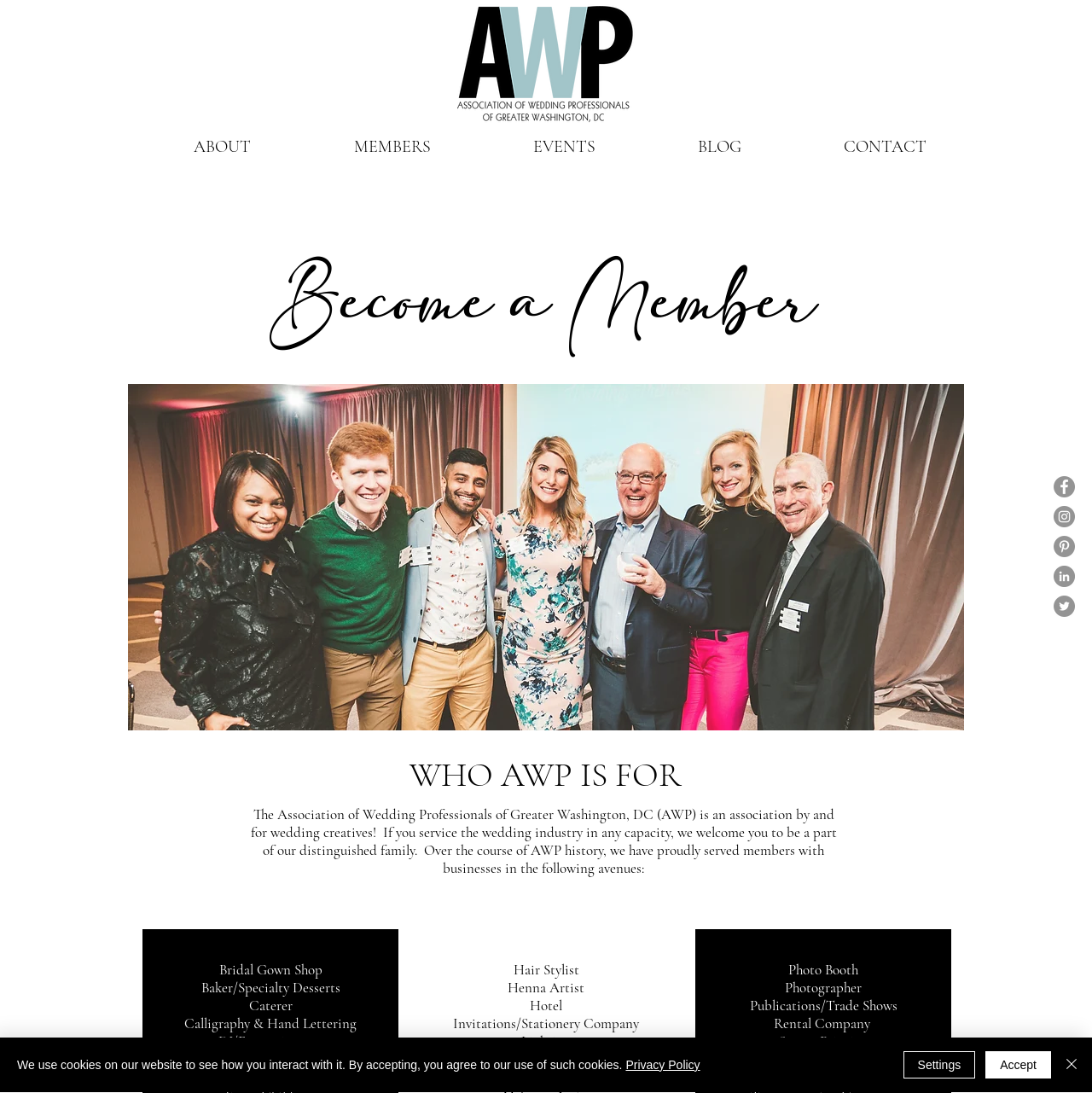How many types of wedding professionals are listed?
Based on the image, answer the question with as much detail as possible.

The webpage lists 20 types of wedding professionals that can join the Association of Wedding Professionals, including Bridal Gown Shop, Baker/Specialty Desserts, Caterer, and others.